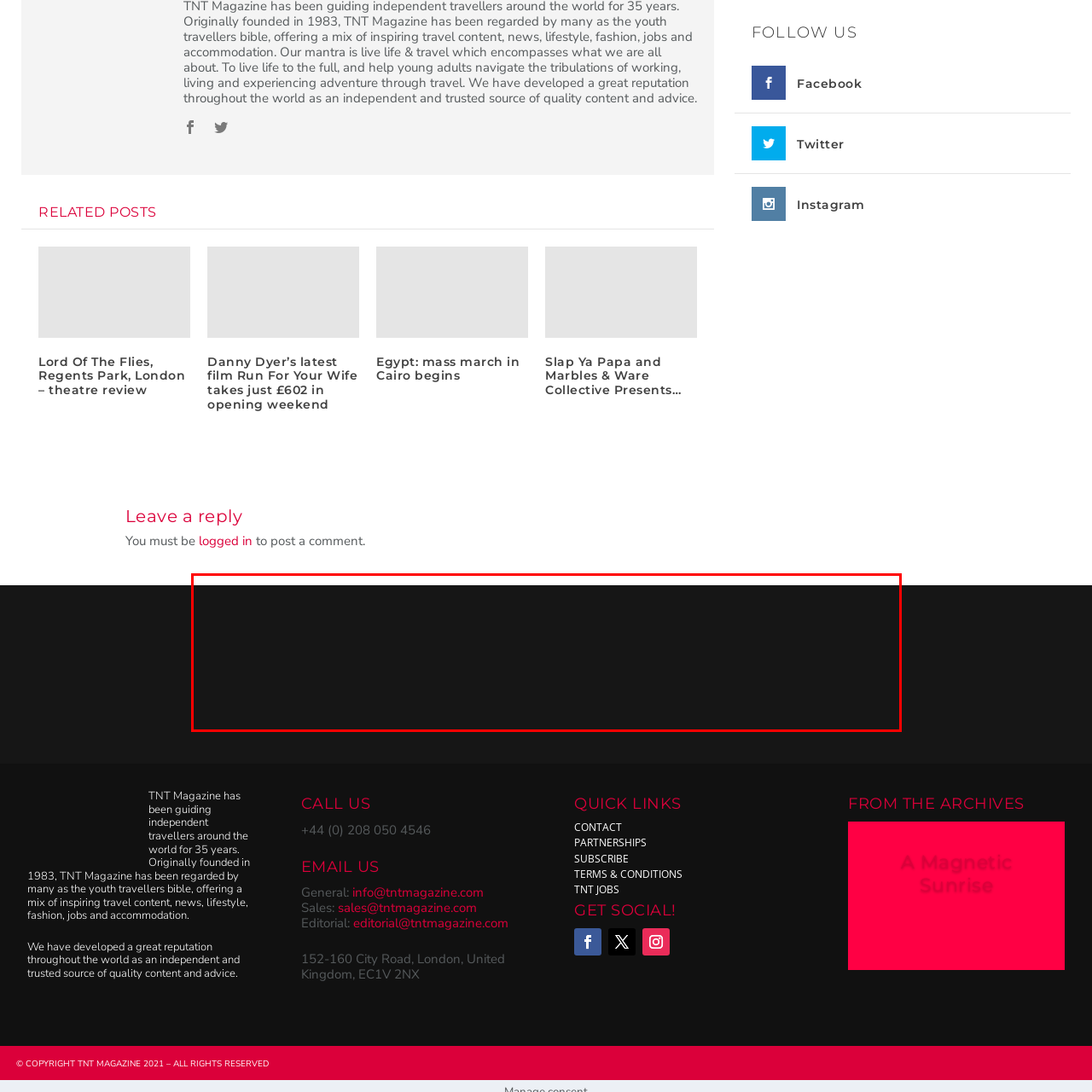What type of travelers does TNT Magazine cater to?
Focus on the image highlighted within the red borders and answer with a single word or short phrase derived from the image.

Youth and independent travelers